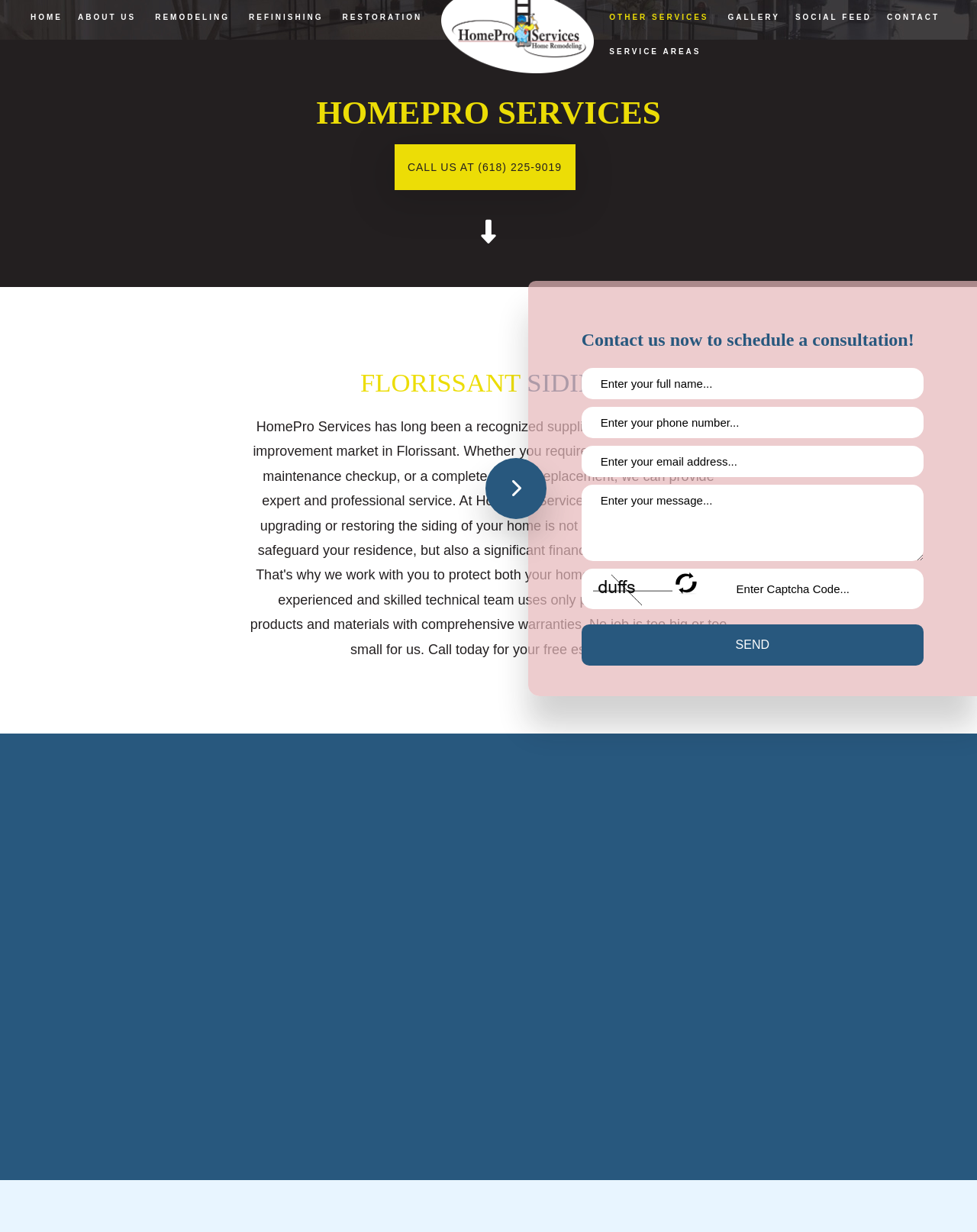Please use the details from the image to answer the following question comprehensively:
What type of services does HomePro Services offer?

Based on the webpage, HomePro Services offers various services including remodeling, restoration, refinishing, and other services such as commercial painting, custom closets, and decks and patios.